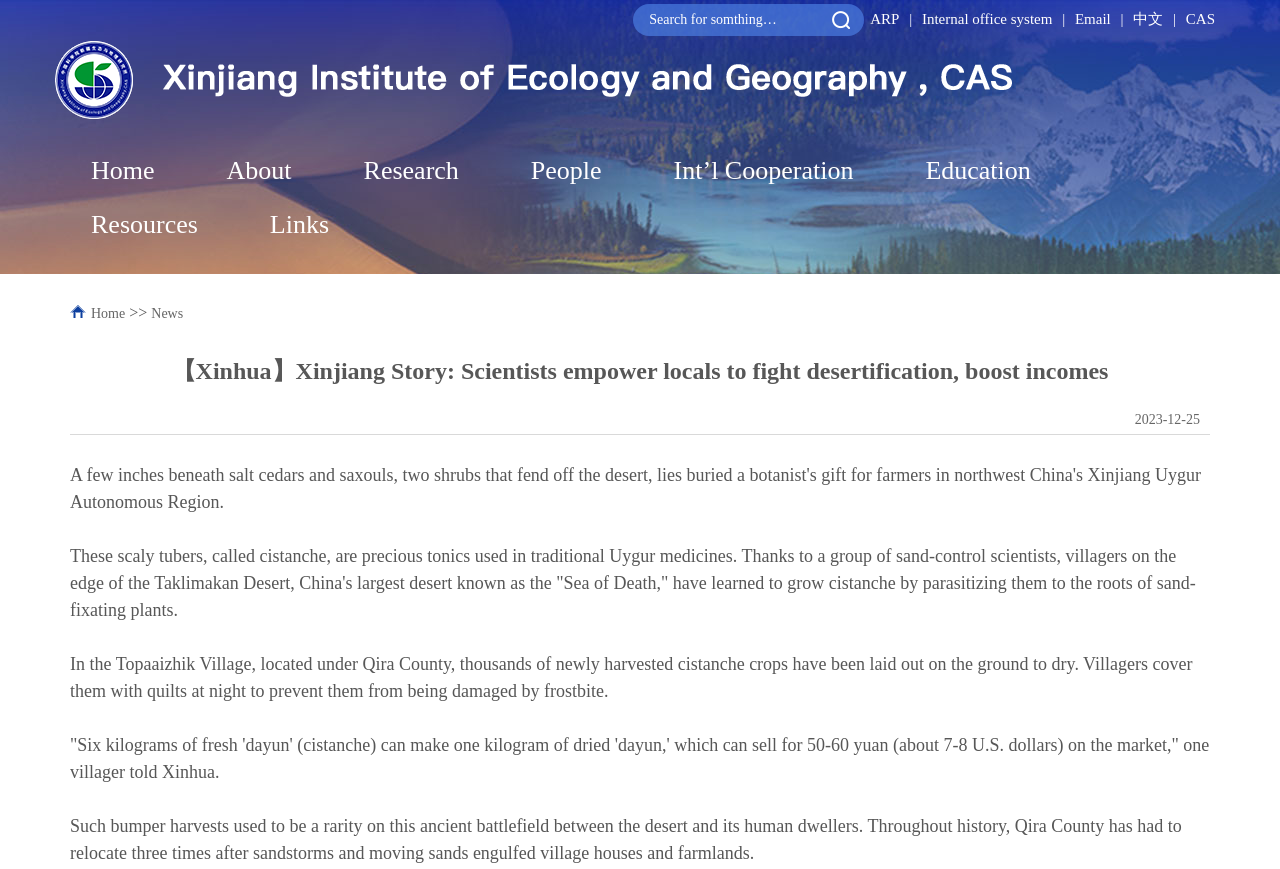Please determine and provide the text content of the webpage's heading.

【Xinhua】Xinjiang Story: Scientists empower locals to fight desertification, boost incomes